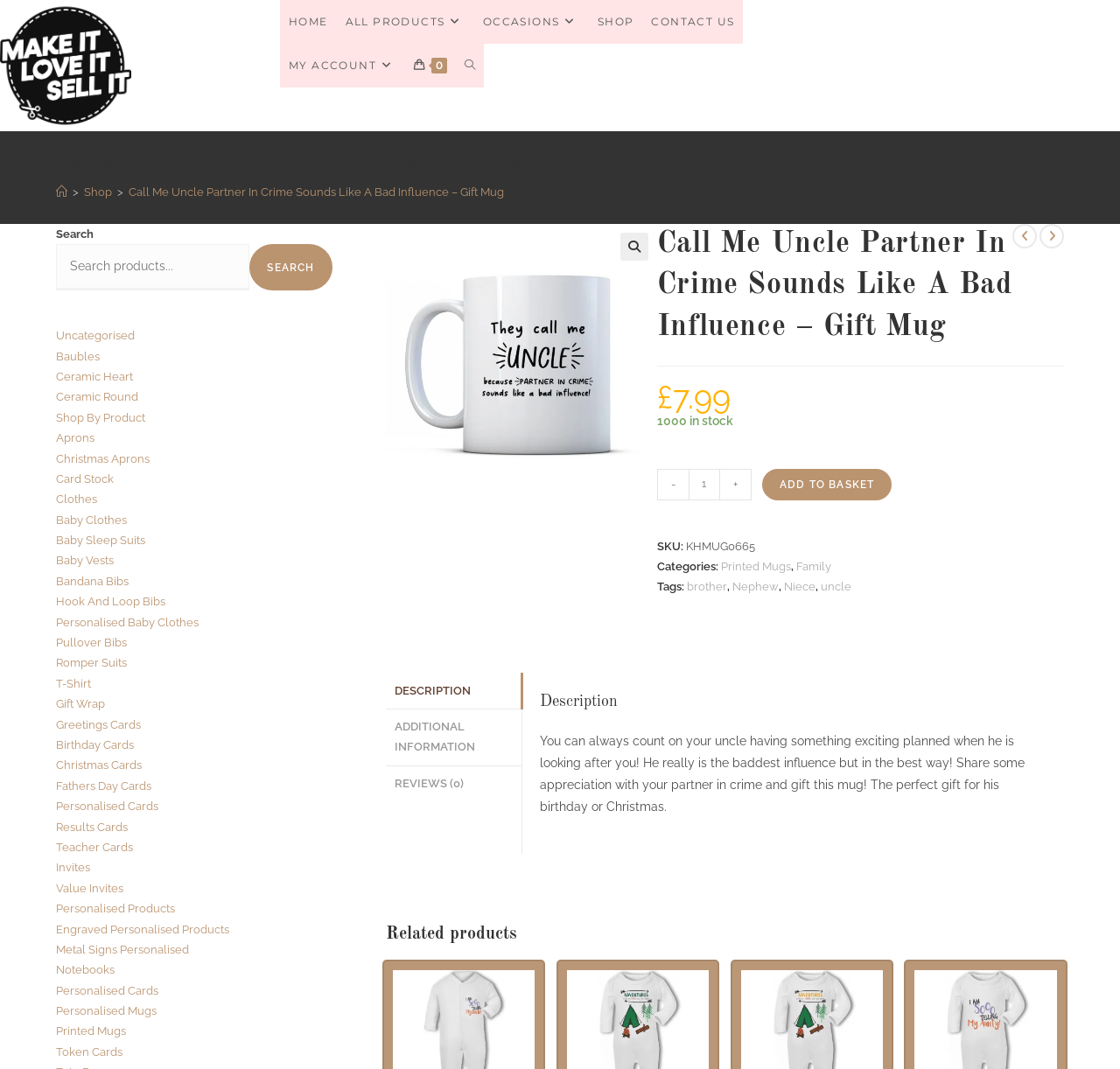What is the main heading of this webpage? Please extract and provide it.

Call Me Uncle Partner In Crime Sounds Like A Bad Influence – Gift Mug